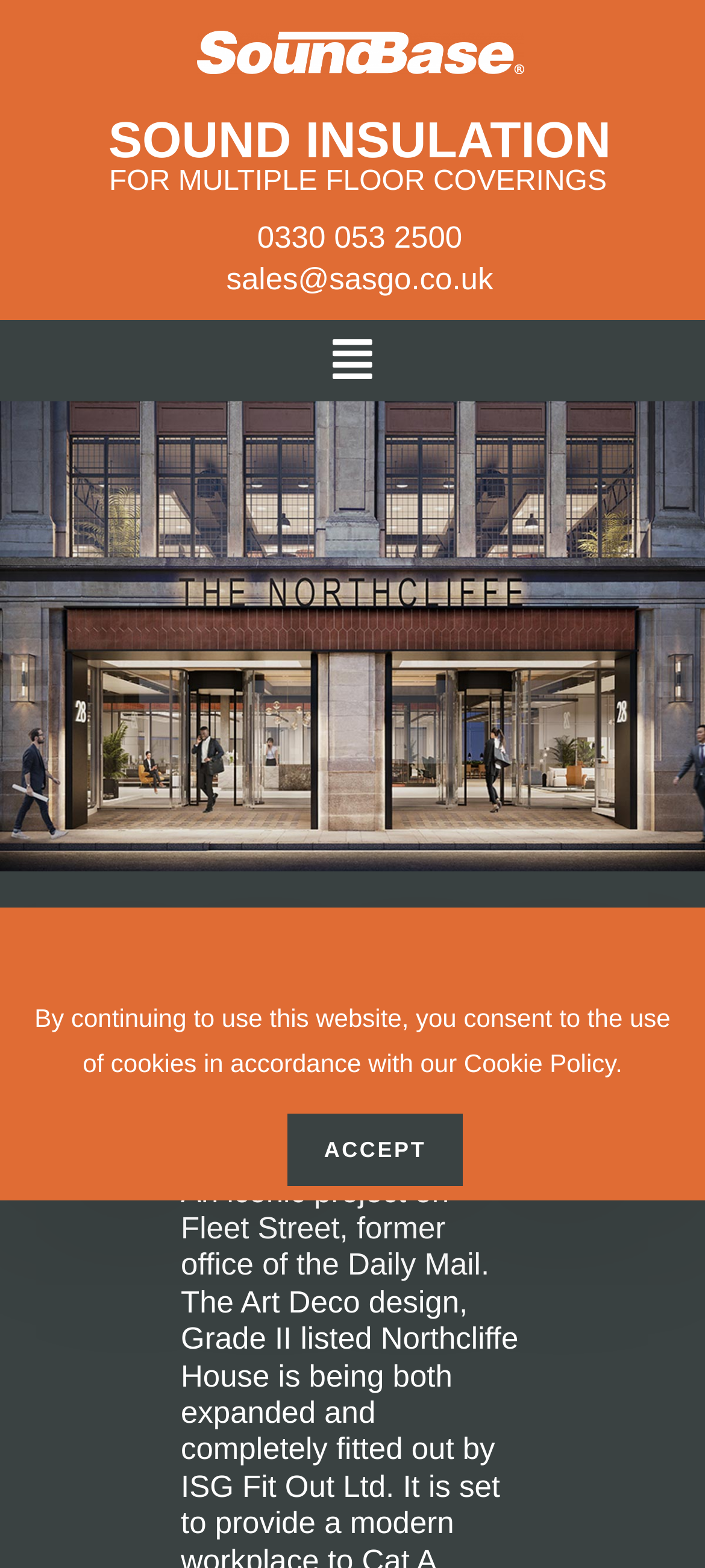What is the email address for sales?
Using the information from the image, answer the question thoroughly.

The email address for sales can be found in the link element 'sales@sasgo.co.uk' which is a sibling element of the StaticText element '0330 053 2500'.